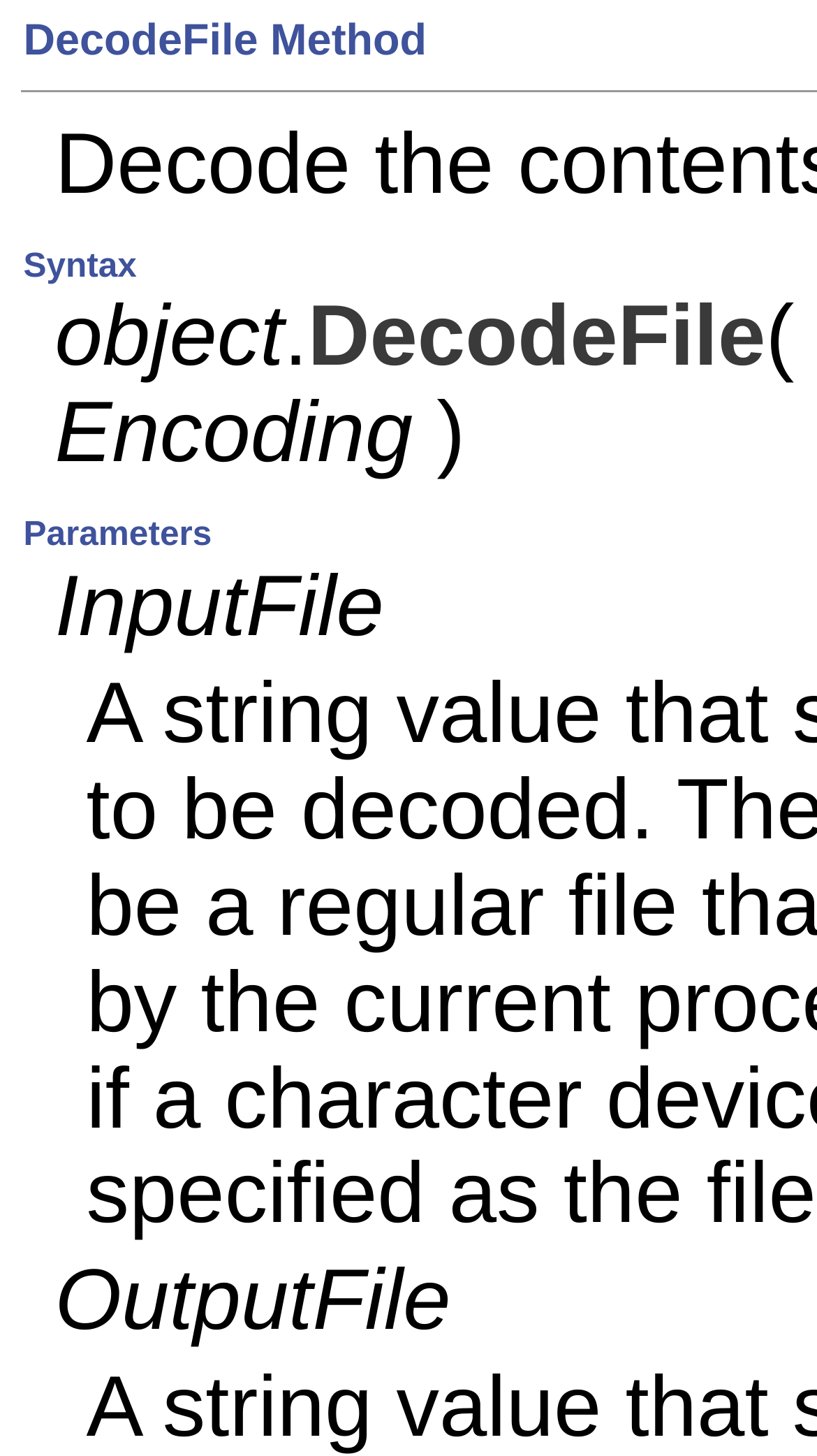What is the encoding type?
Answer with a single word or phrase, using the screenshot for reference.

File Encoding